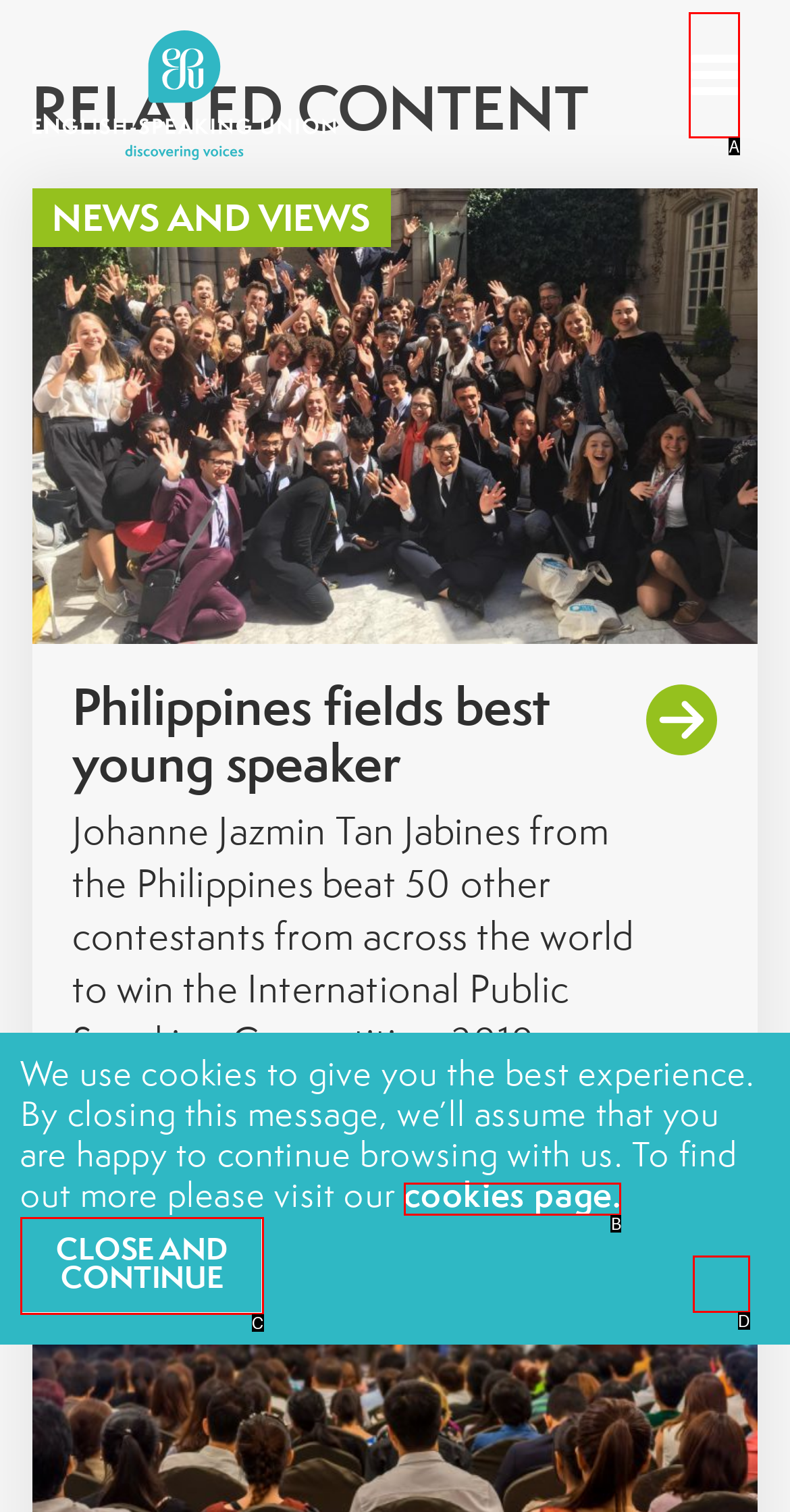From the given options, find the HTML element that fits the description: North Myrtle Beach. Reply with the letter of the chosen element.

None